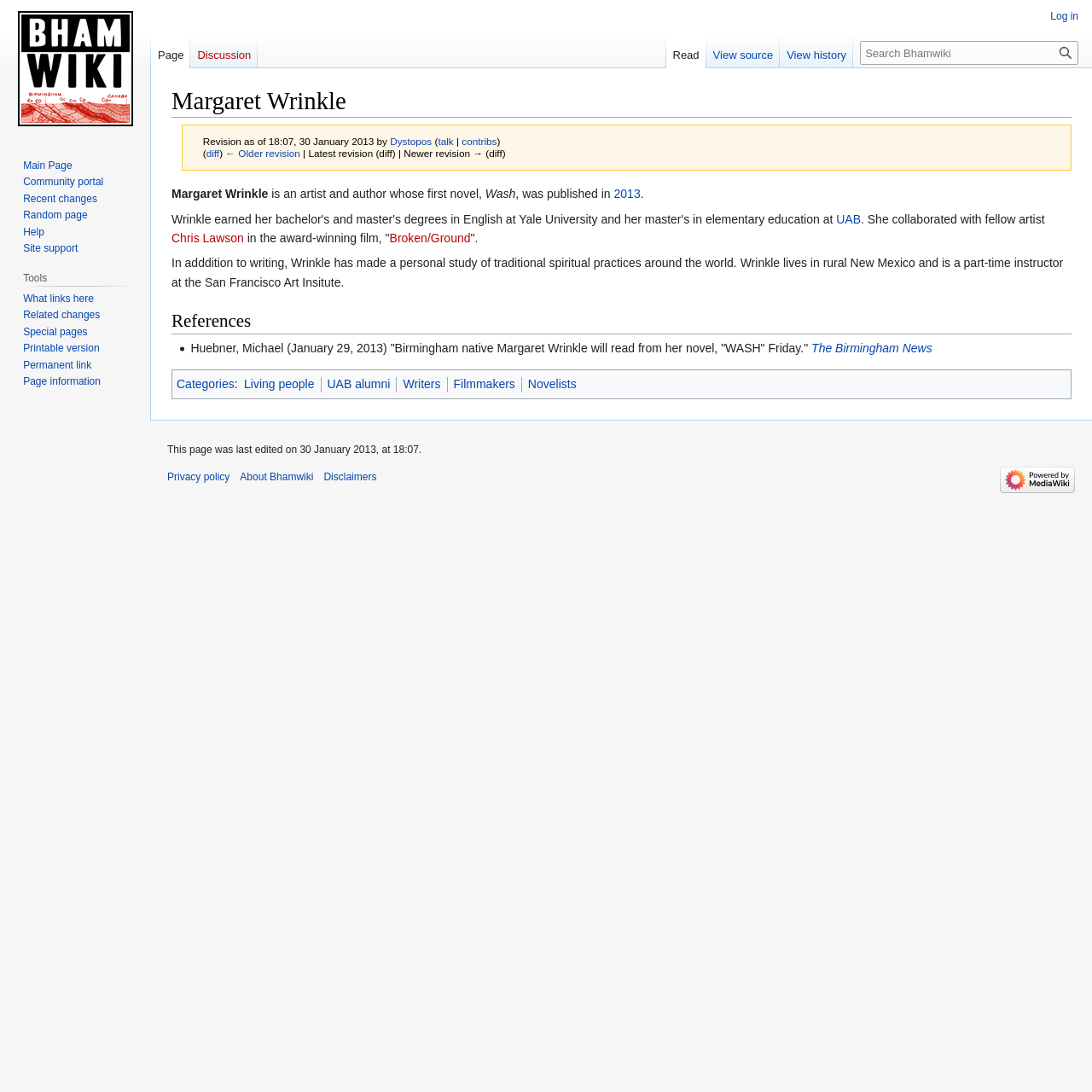Find the bounding box coordinates of the element you need to click on to perform this action: 'Log in'. The coordinates should be represented by four float values between 0 and 1, in the format [left, top, right, bottom].

[0.962, 0.009, 0.988, 0.02]